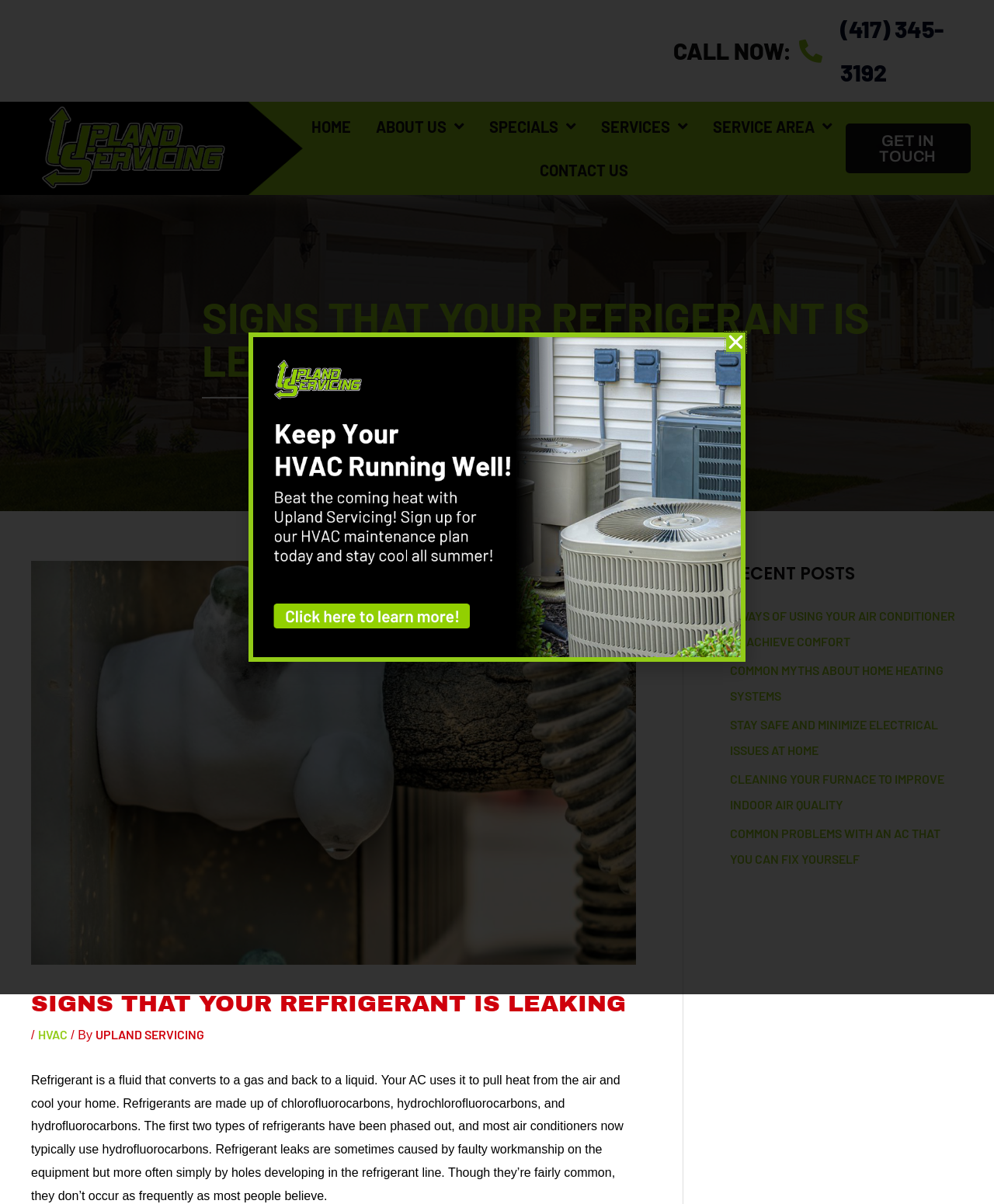Indicate the bounding box coordinates of the clickable region to achieve the following instruction: "Get in touch with Upland Servicing."

[0.85, 0.103, 0.976, 0.144]